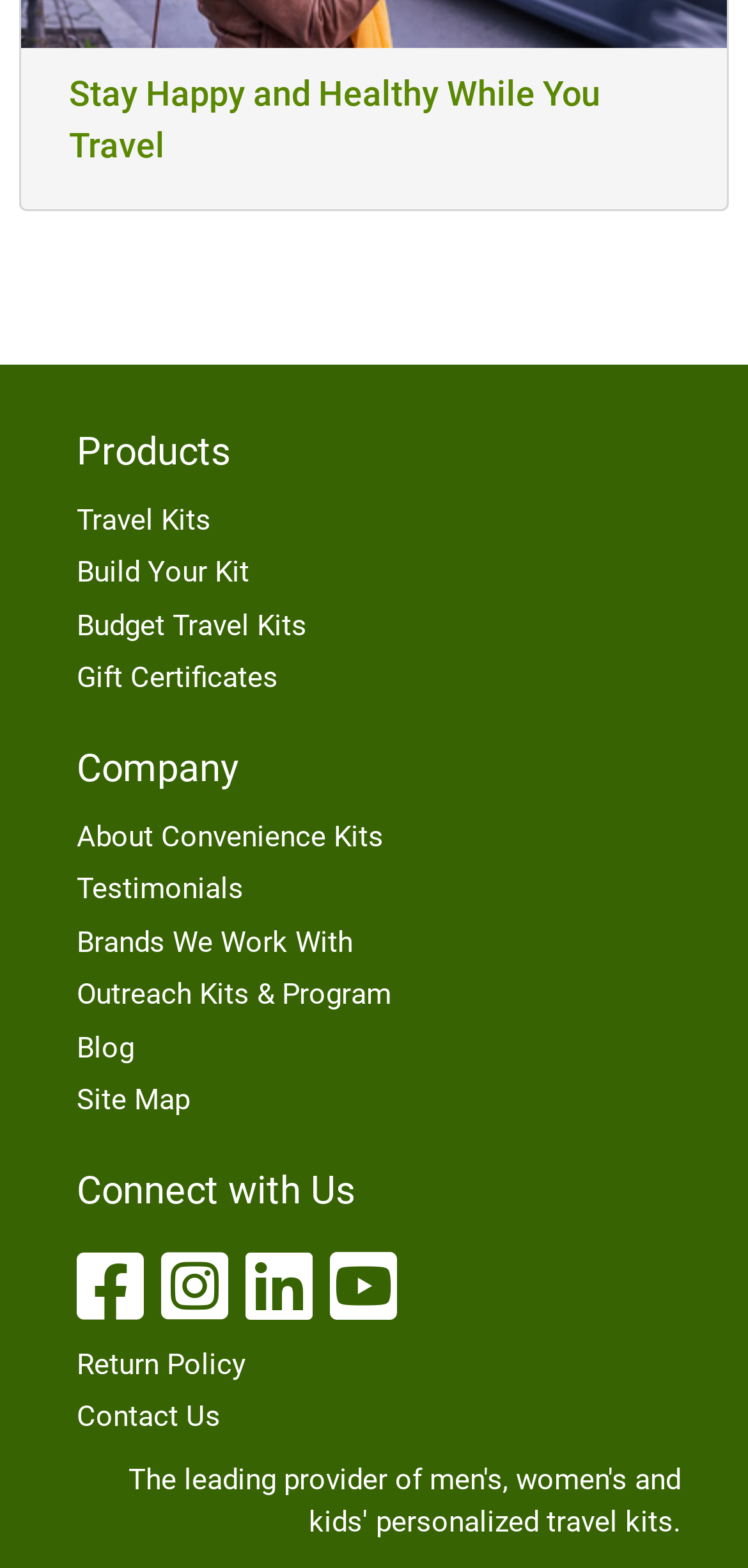Answer with a single word or phrase: 
What is the first link in the 'Products' section?

Travel Kits